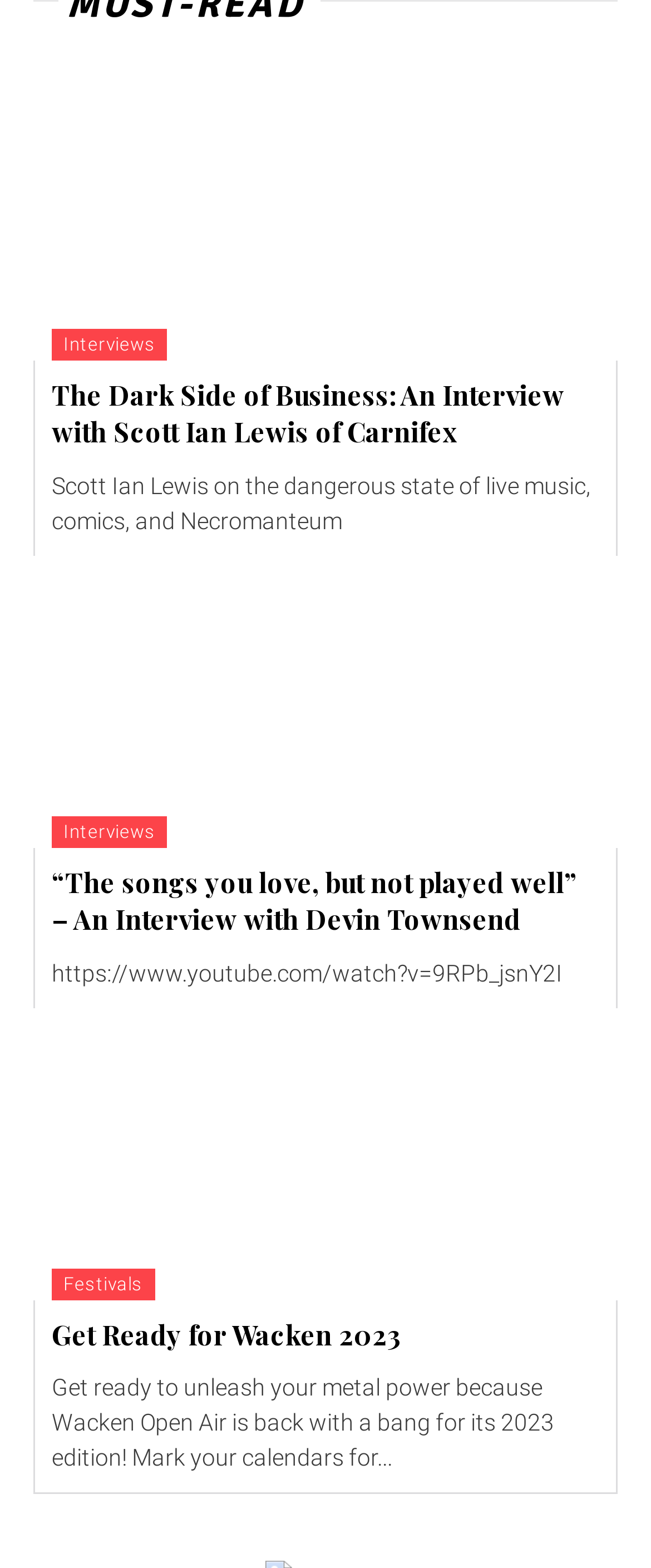Please provide a one-word or short phrase answer to the question:
What is the topic of the first interview?

Scott Ian Lewis